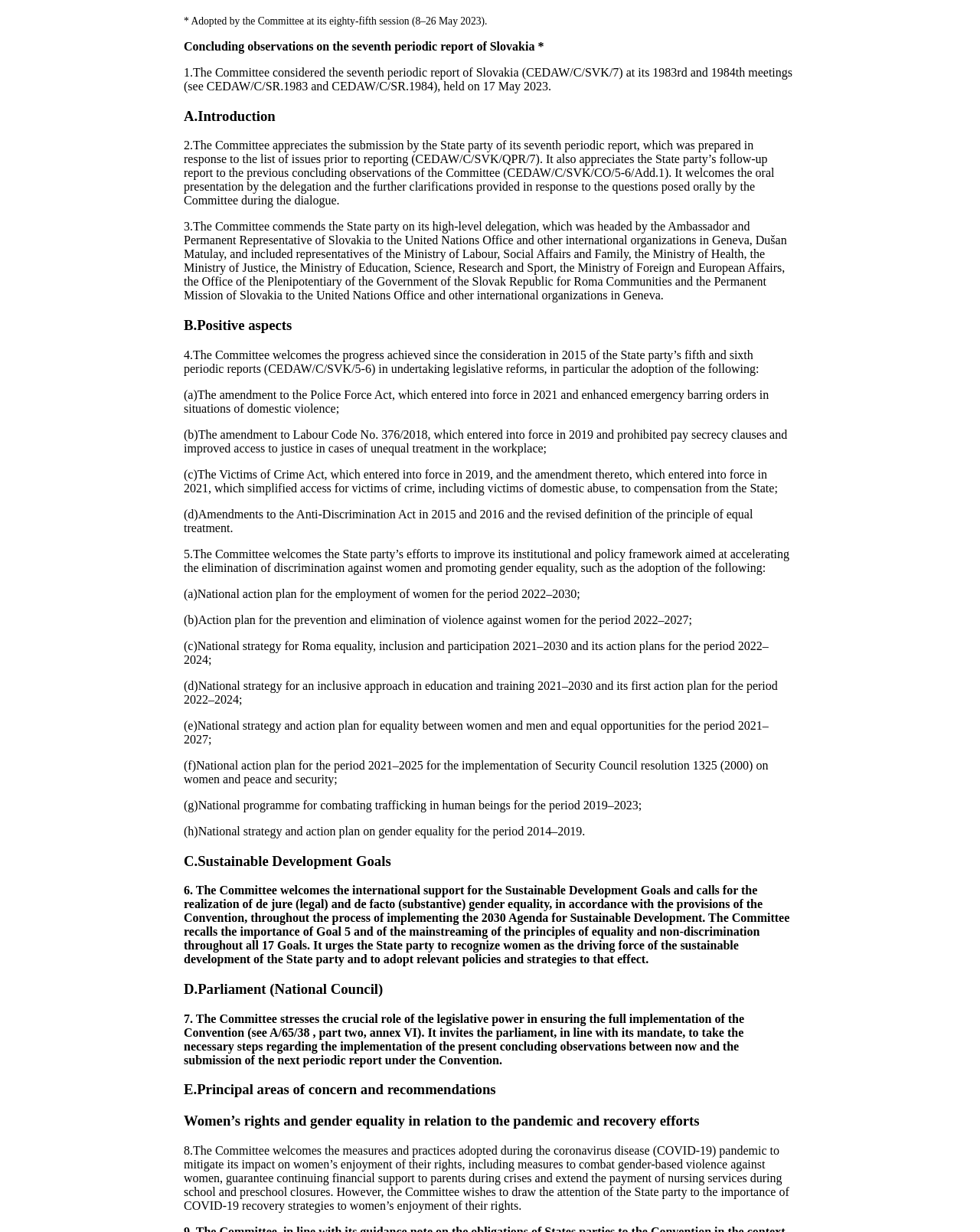What is the session of the Committee?
Please answer the question with a detailed response using the information from the screenshot.

The answer can be found in the first StaticText element, which states 'Adopted by the Committee at its eighty-fifth session (8–26 May 2023).' The session number is explicitly mentioned in this text.